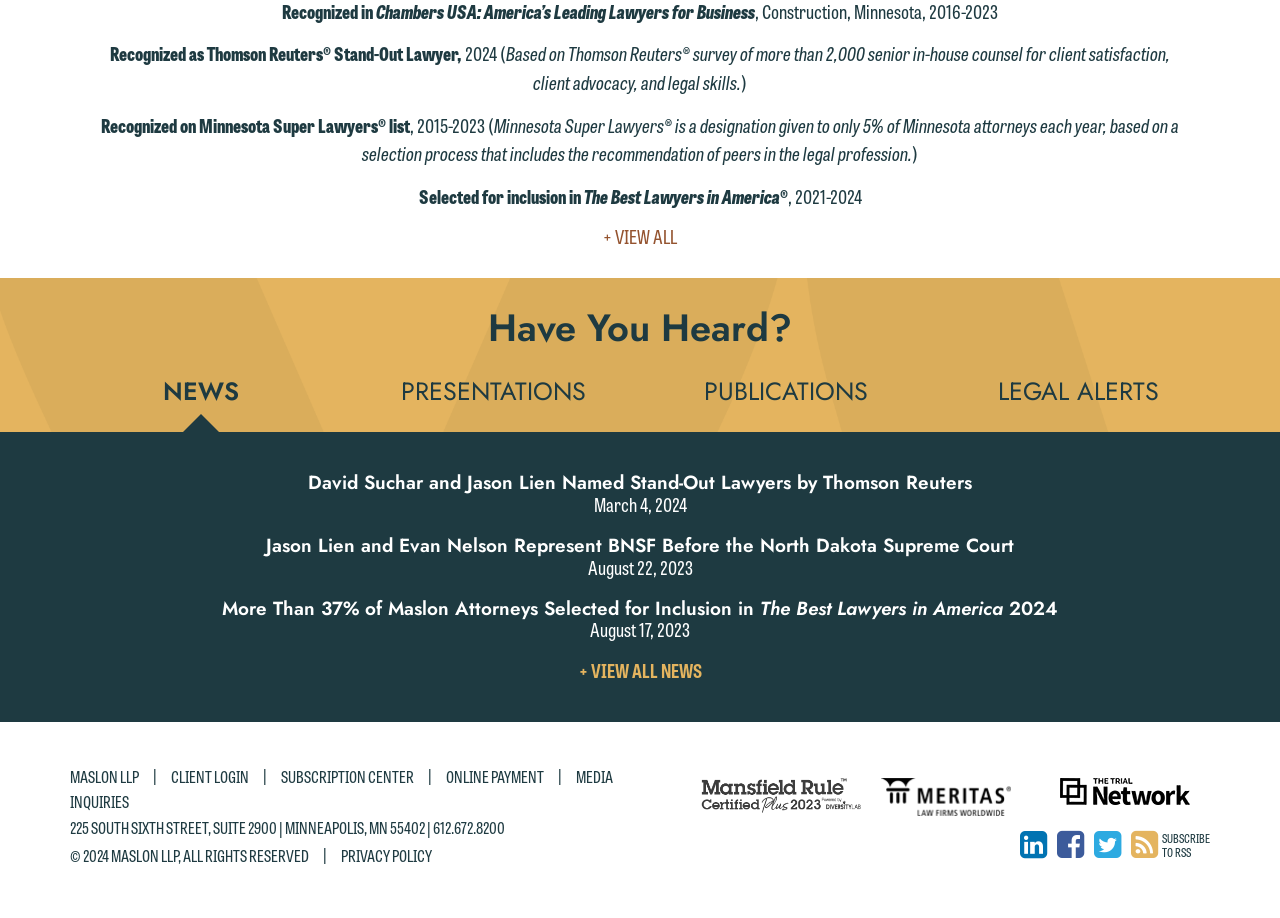How many social media links are there in the footer section?
Analyze the image and provide a thorough answer to the question.

I found the answer by looking at the footer section, where I saw three social media links labeled 'FIRM LINKEDIN', 'FIRM FACEBOOK', and 'FIRM TWITTER'. This suggests that there are three social media links in the footer section.